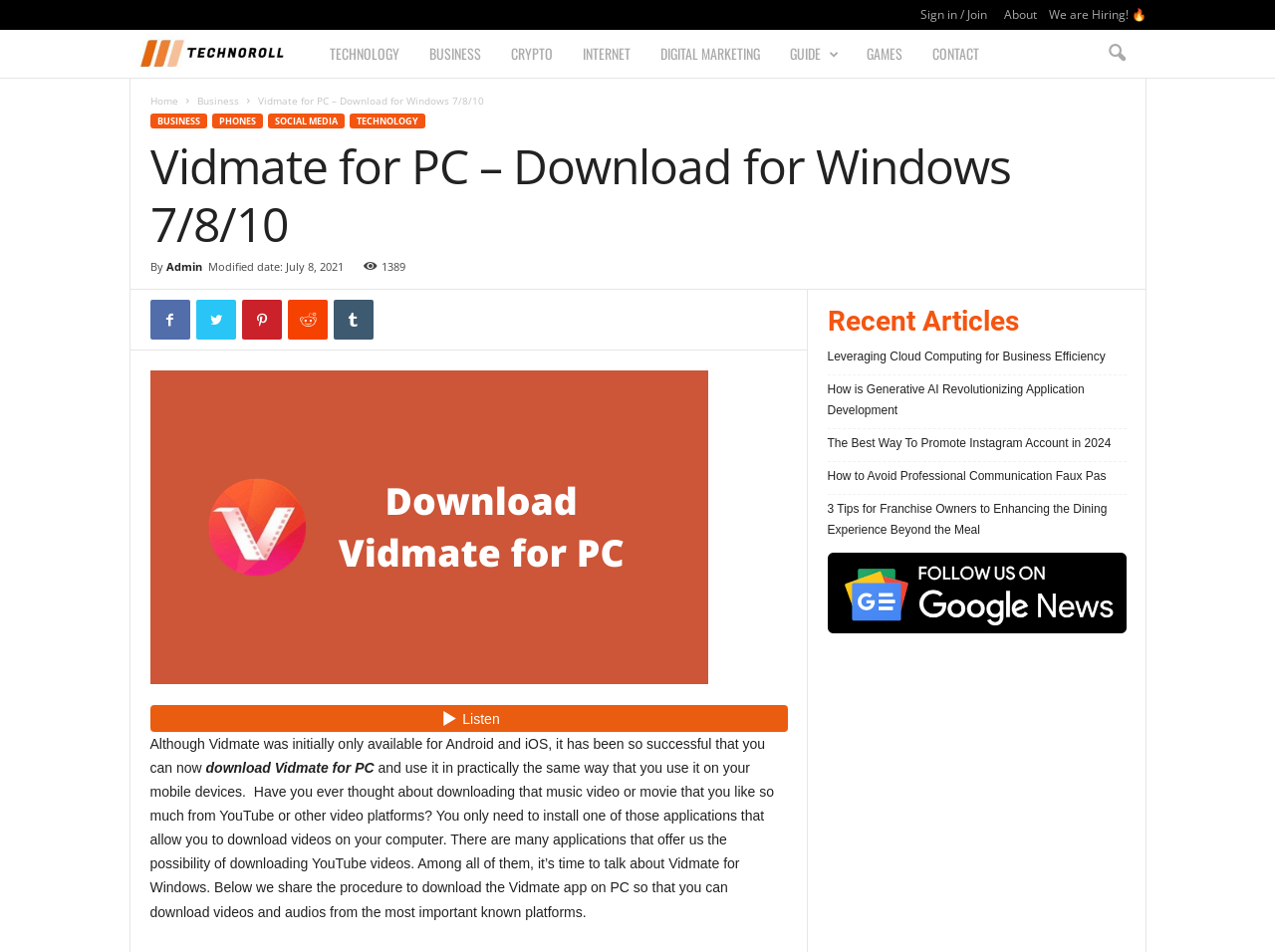Identify and provide the bounding box coordinates of the UI element described: "Tumblr". The coordinates should be formatted as [left, top, right, bottom], with each number being a float between 0 and 1.

[0.261, 0.315, 0.293, 0.357]